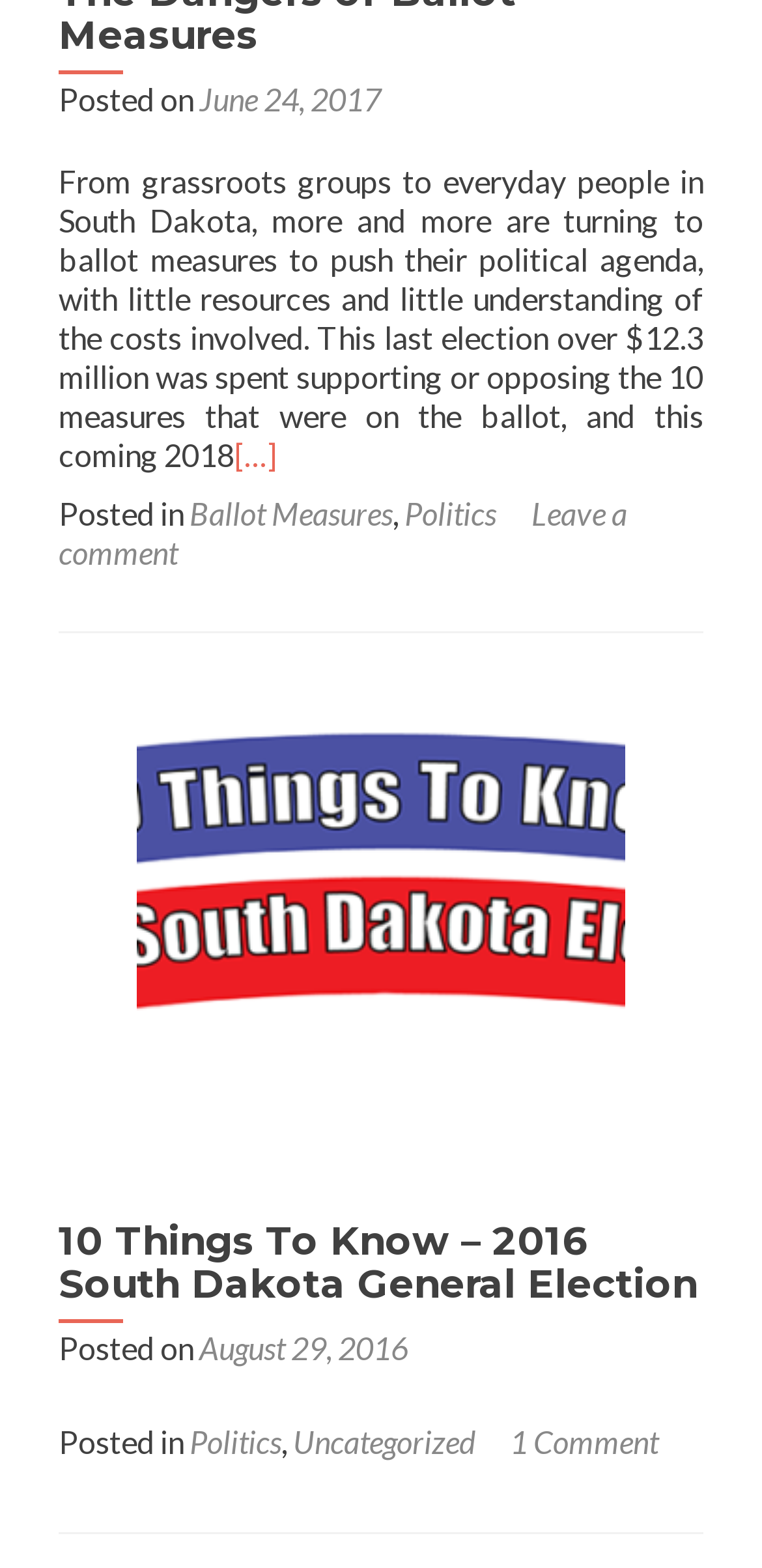Ascertain the bounding box coordinates for the UI element detailed here: "Leave a comment". The coordinates should be provided as [left, top, right, bottom] with each value being a float between 0 and 1.

[0.077, 0.315, 0.823, 0.364]